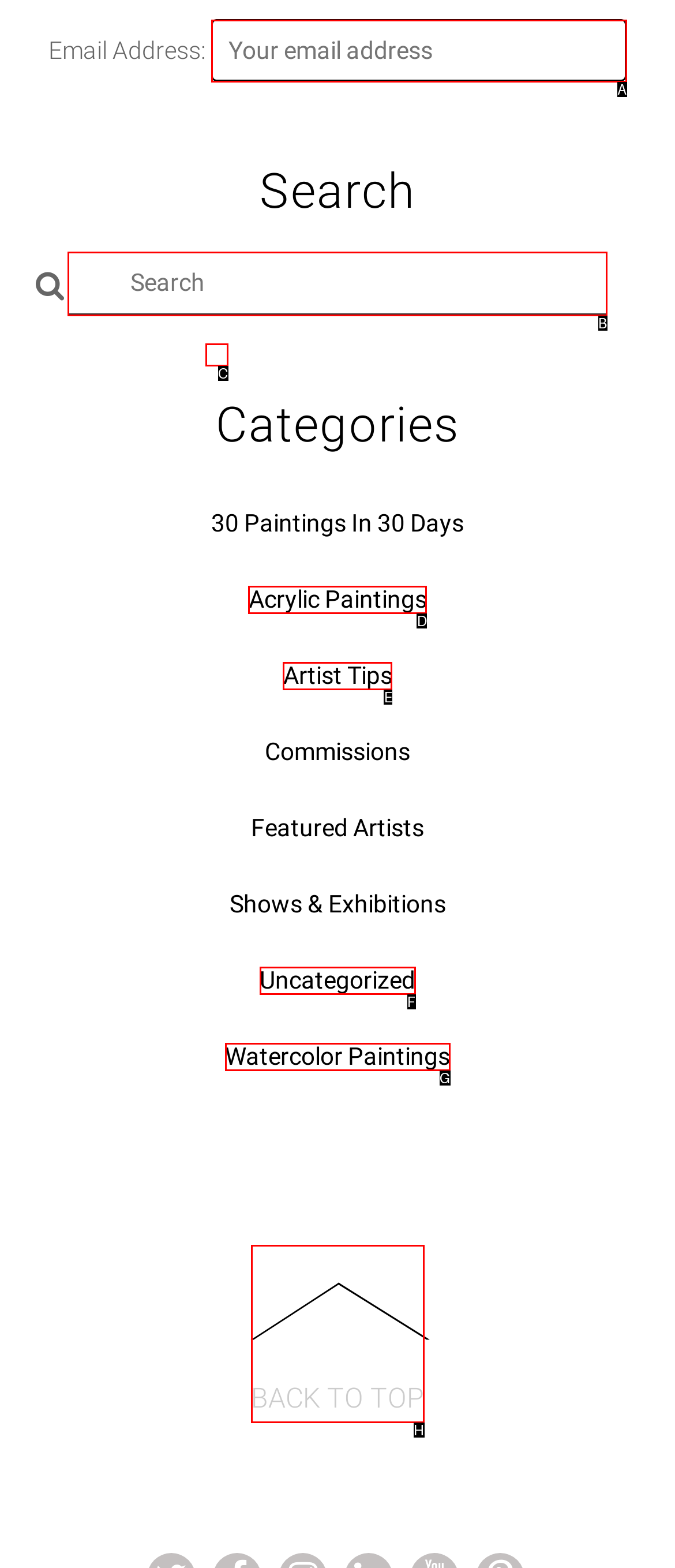Given the description: Uncategorized, determine the corresponding lettered UI element.
Answer with the letter of the selected option.

F